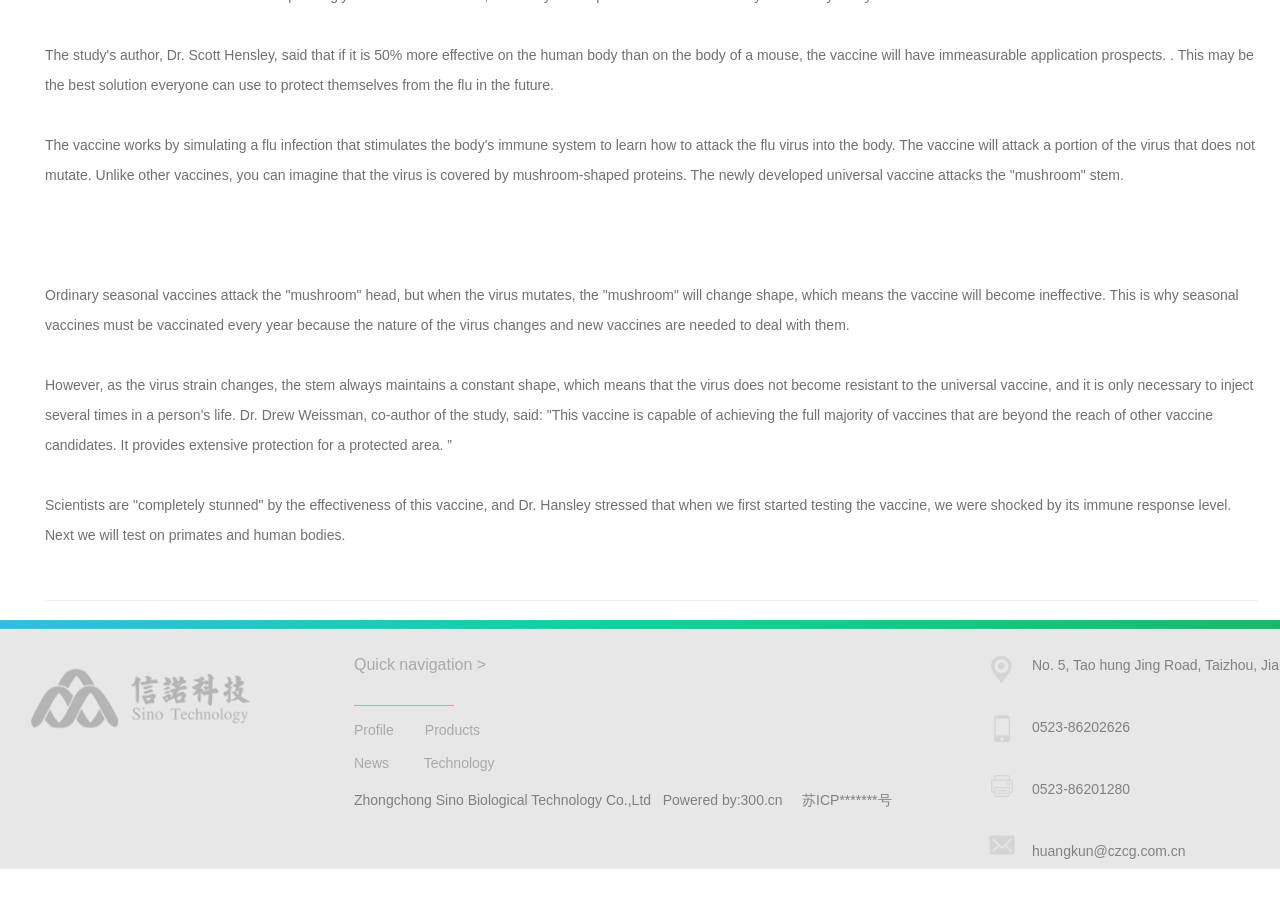Given the element description Products, predict the bounding box coordinates for the UI element in the webpage screenshot. The format should be (top-left x, top-left y, bottom-right x, bottom-right y), and the values should be between 0 and 1.

[0.329, 0.805, 0.375, 0.822]